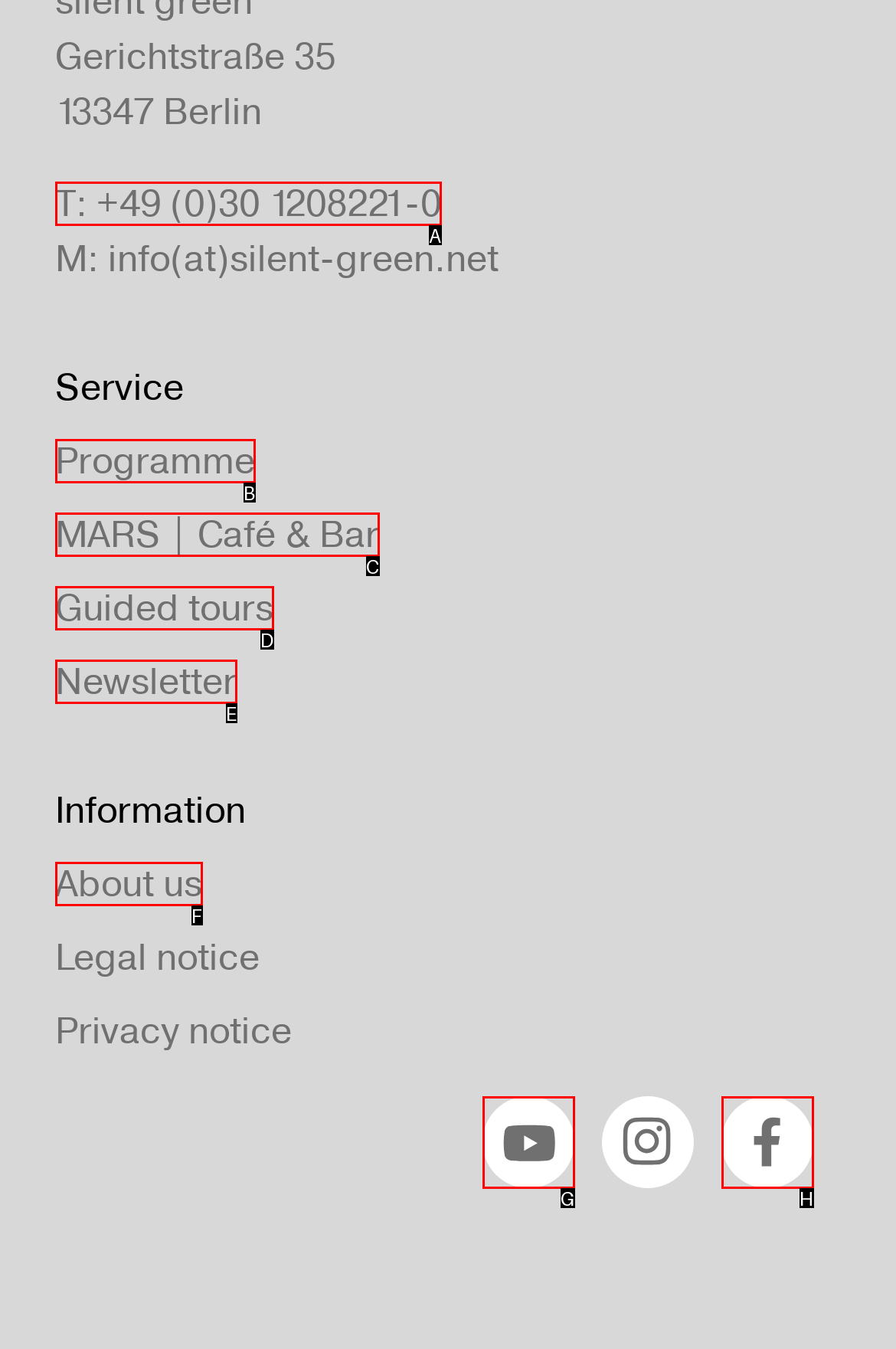Identify the UI element that best fits the description: title="silent green on Facebook"
Respond with the letter representing the correct option.

H